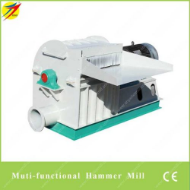In which industries is the hammer mill widely utilized?
Carefully analyze the image and provide a detailed answer to the question.

According to the caption, the hammer mill is 'widely utilized in industries such as feed production and biomass processing', showcasing its efficiency in grinding and milling tasks.